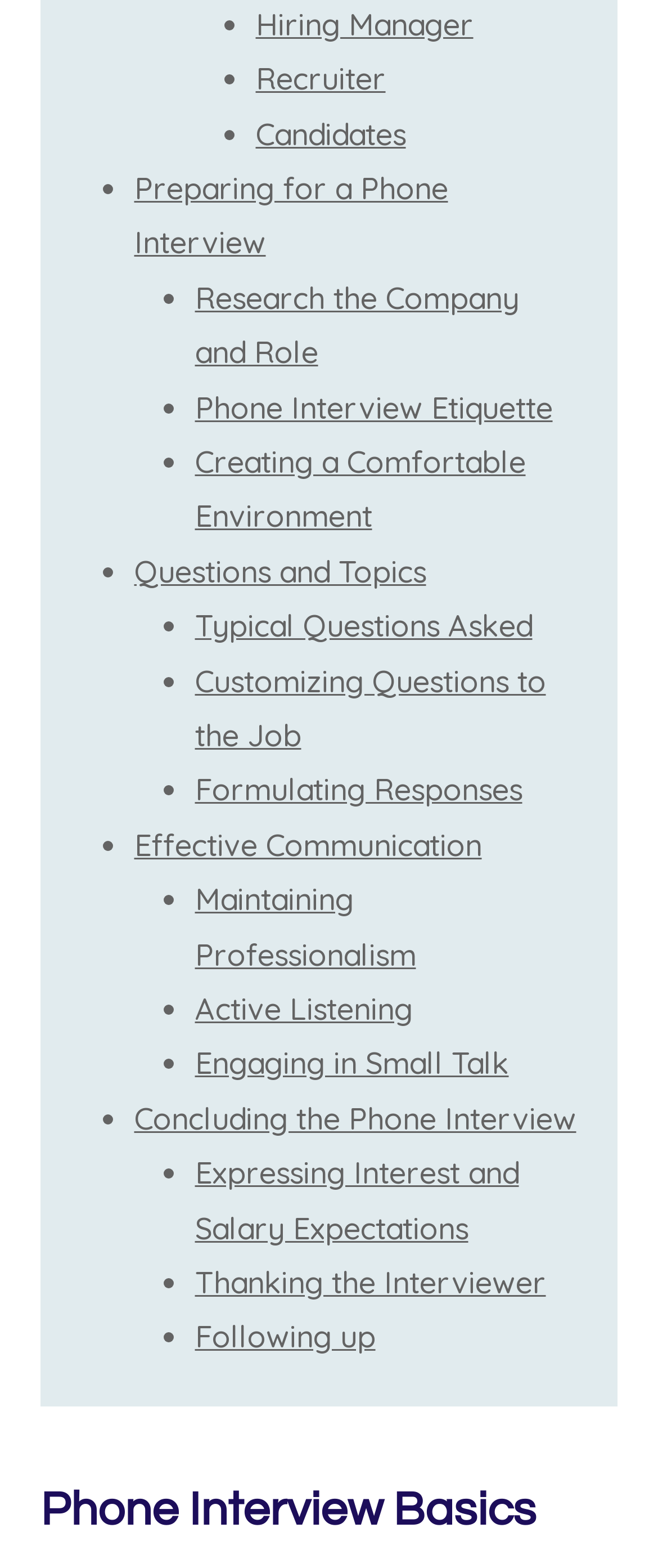Please identify the bounding box coordinates of the element I should click to complete this instruction: 'Click on 'Hiring Manager''. The coordinates should be given as four float numbers between 0 and 1, like this: [left, top, right, bottom].

[0.388, 0.003, 0.719, 0.028]